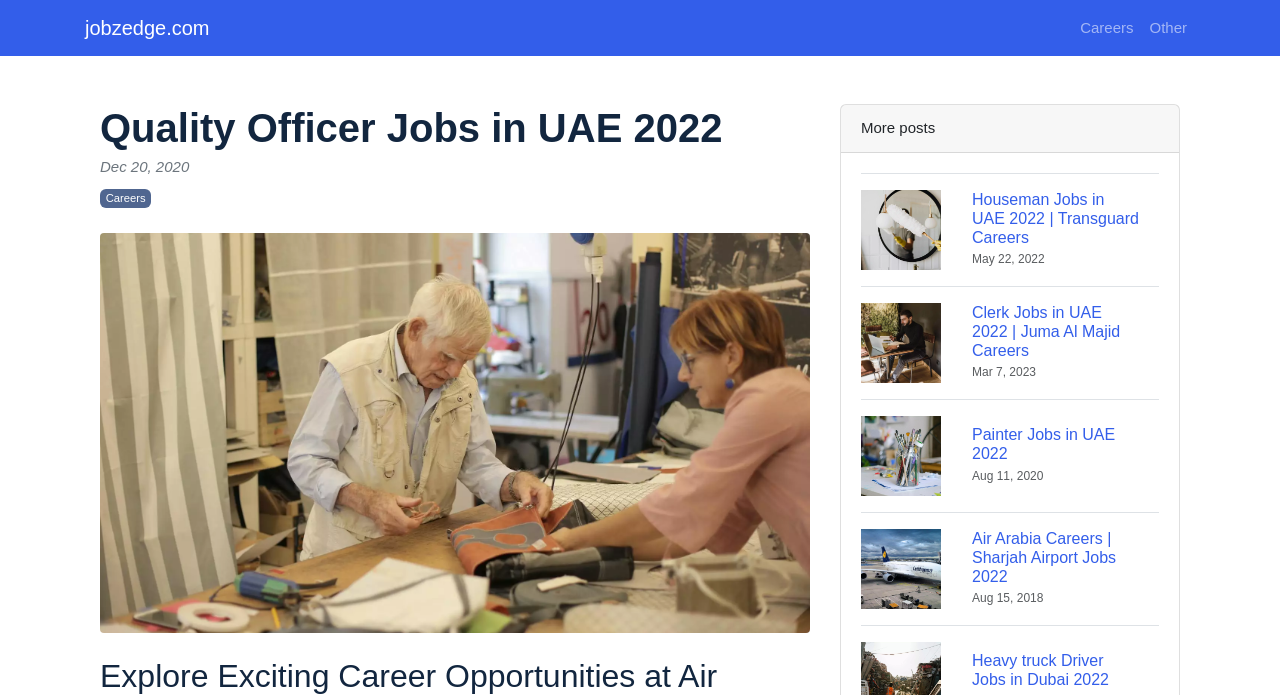Locate and extract the text of the main heading on the webpage.

Quality Officer Jobs in UAE 2022